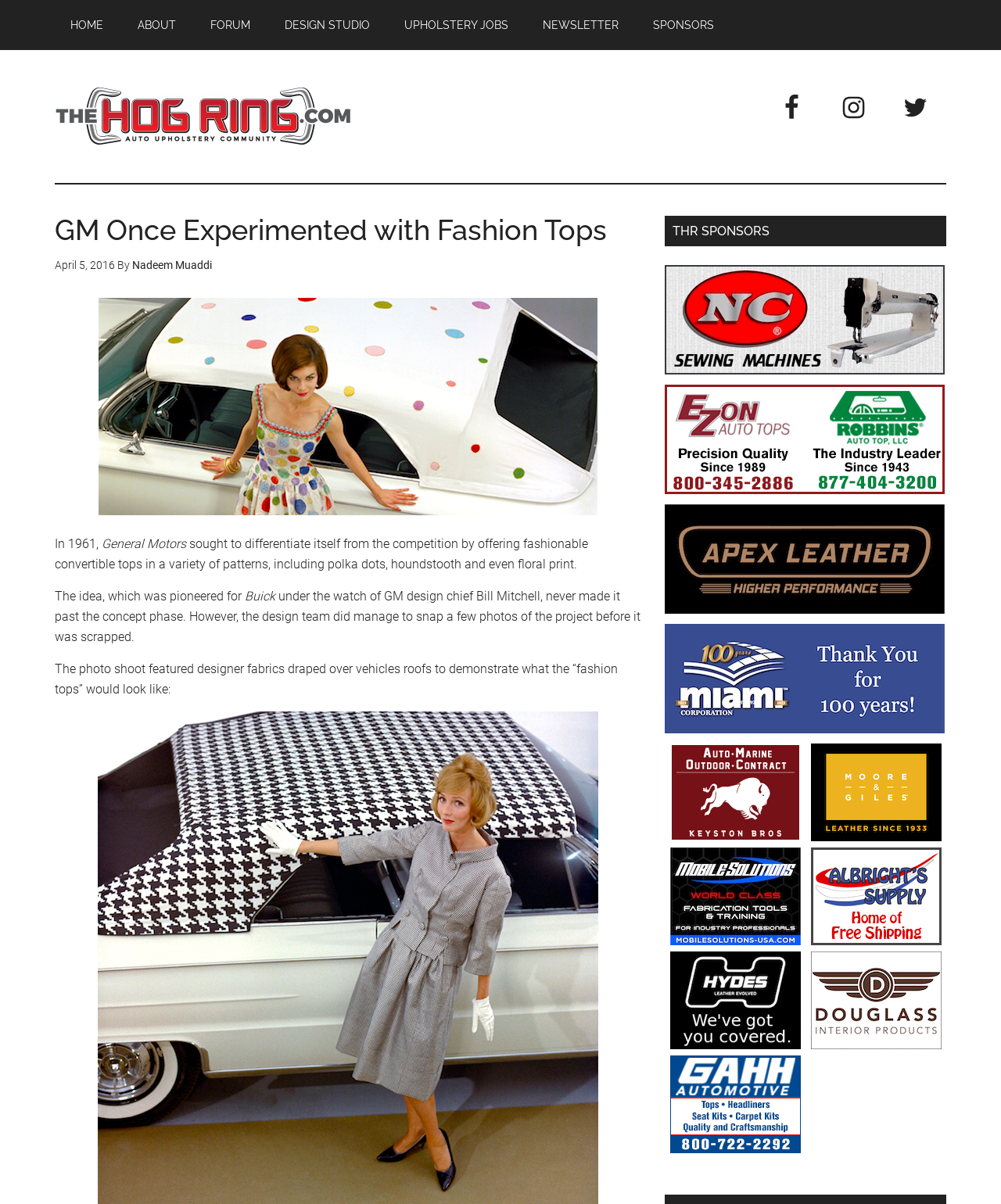Determine the bounding box coordinates of the region to click in order to accomplish the following instruction: "Check out the sponsor 'NC Sewing Machines'". Provide the coordinates as four float numbers between 0 and 1, specifically [left, top, right, bottom].

[0.664, 0.301, 0.944, 0.314]